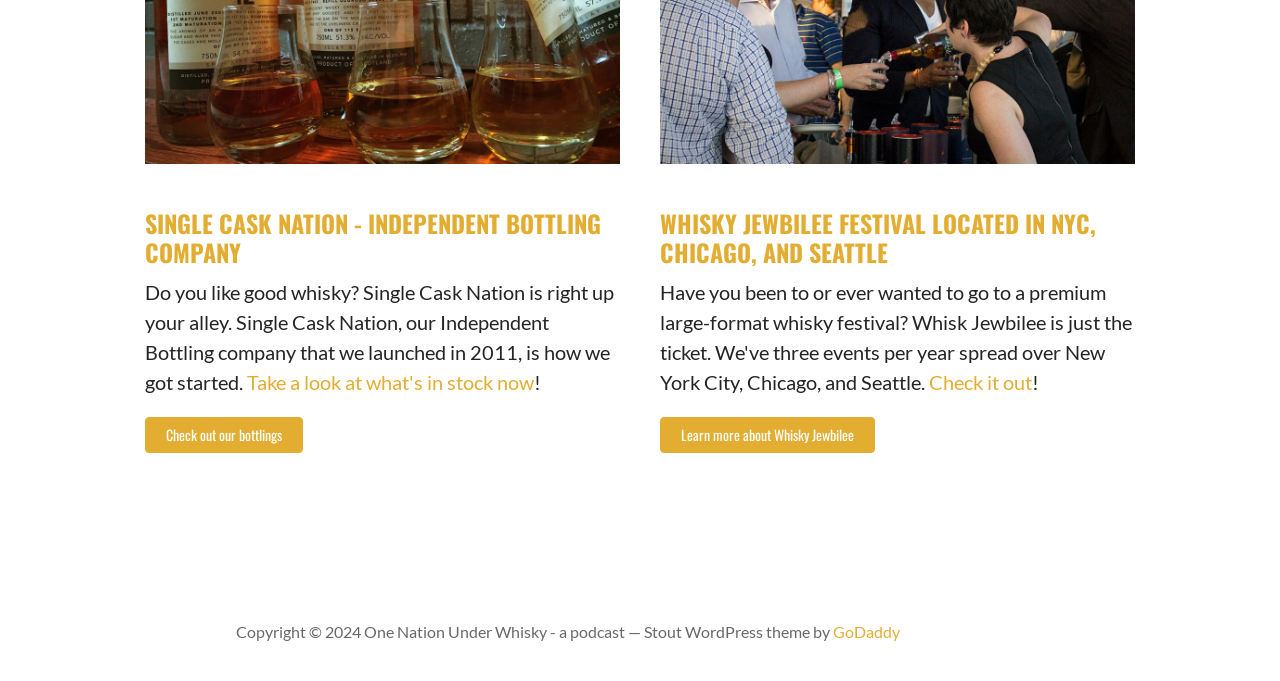Find and indicate the bounding box coordinates of the region you should select to follow the given instruction: "Go to GoDaddy".

[0.651, 0.913, 0.703, 0.941]